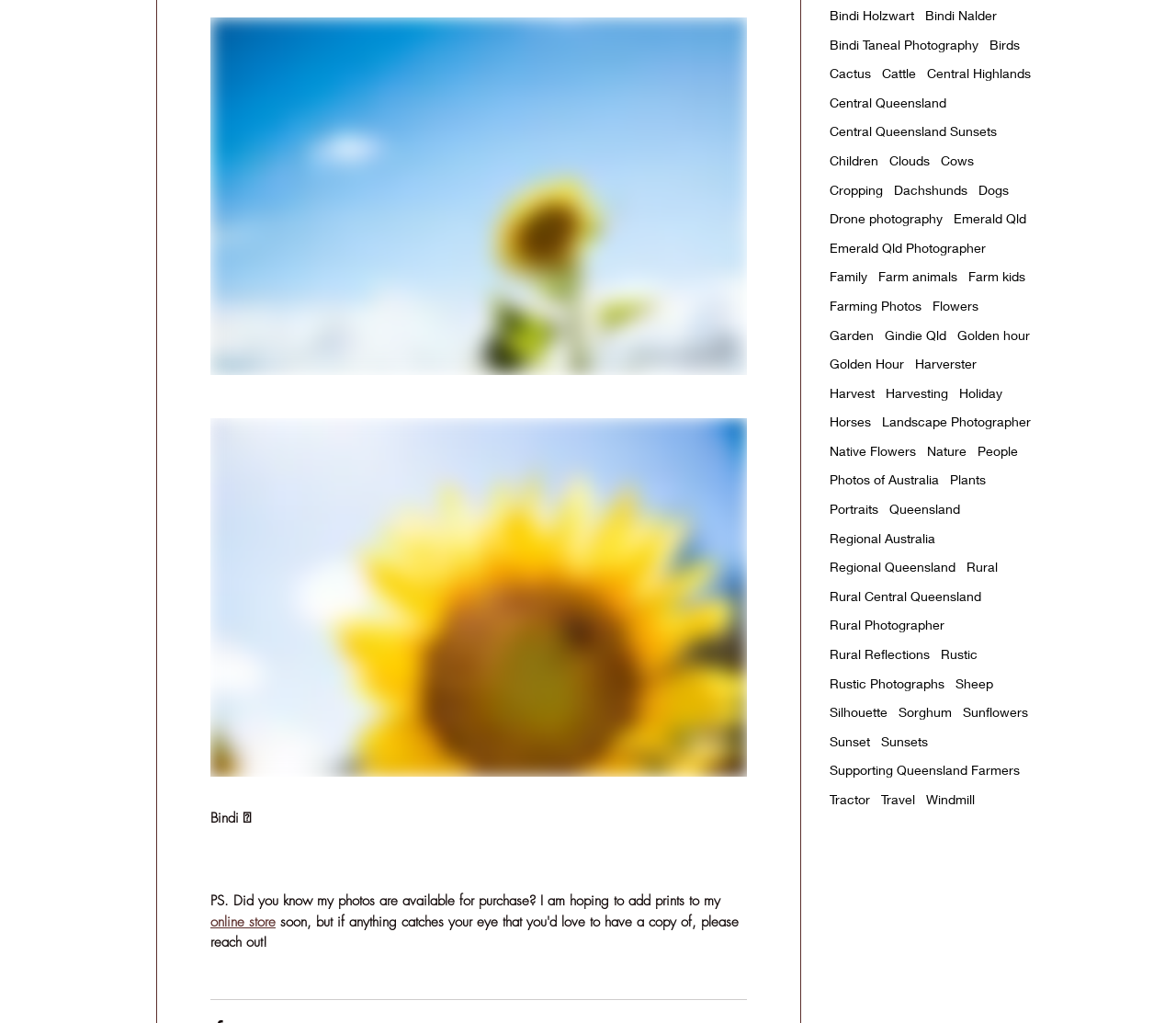Identify the bounding box coordinates of the element to click to follow this instruction: 'Check out 'Sunflowers''. Ensure the coordinates are four float values between 0 and 1, provided as [left, top, right, bottom].

[0.819, 0.688, 0.874, 0.705]